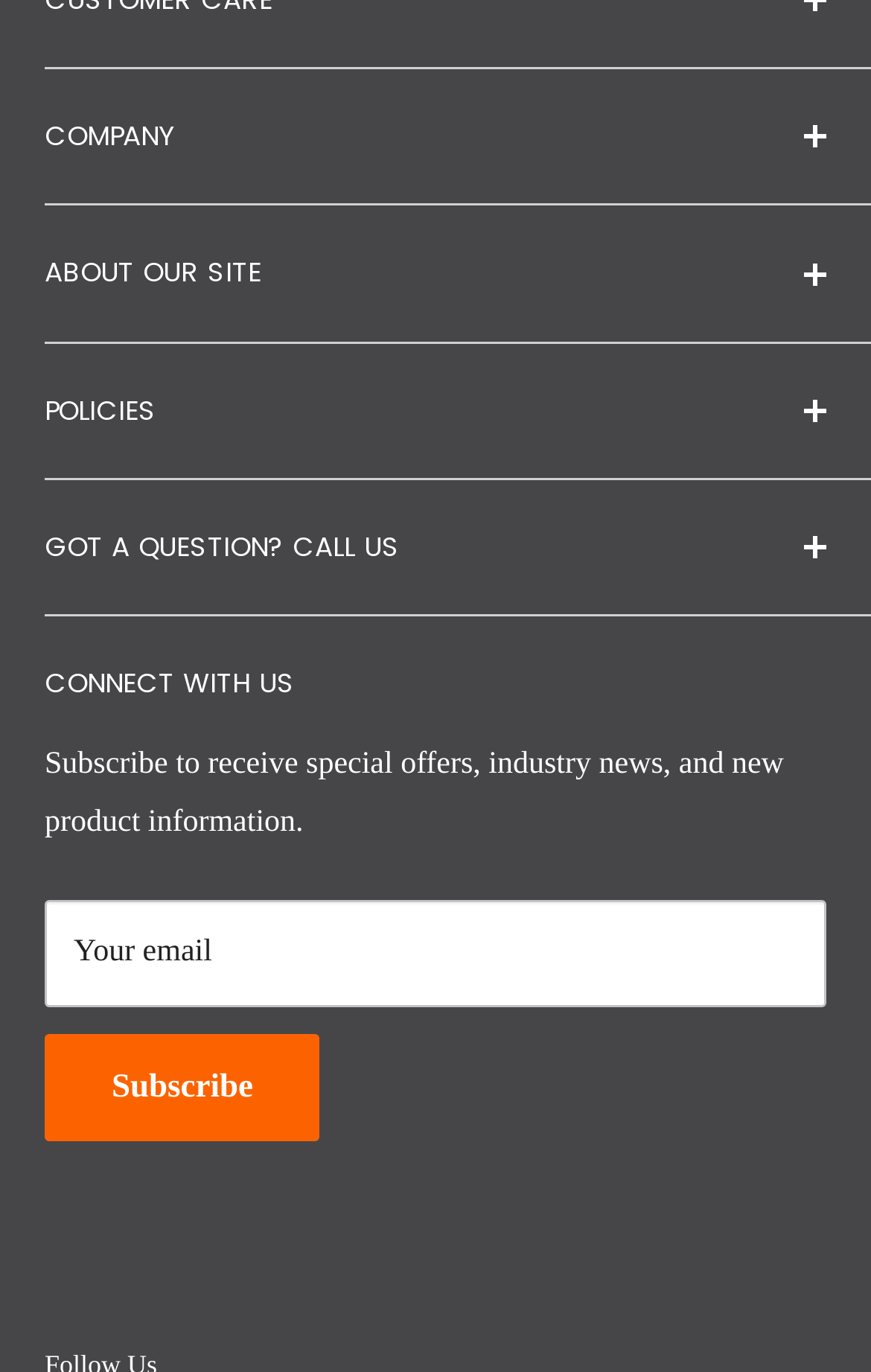Please determine the bounding box coordinates of the section I need to click to accomplish this instruction: "Click the 'sales@creationnetworks.net' email link".

[0.051, 0.15, 0.454, 0.175]